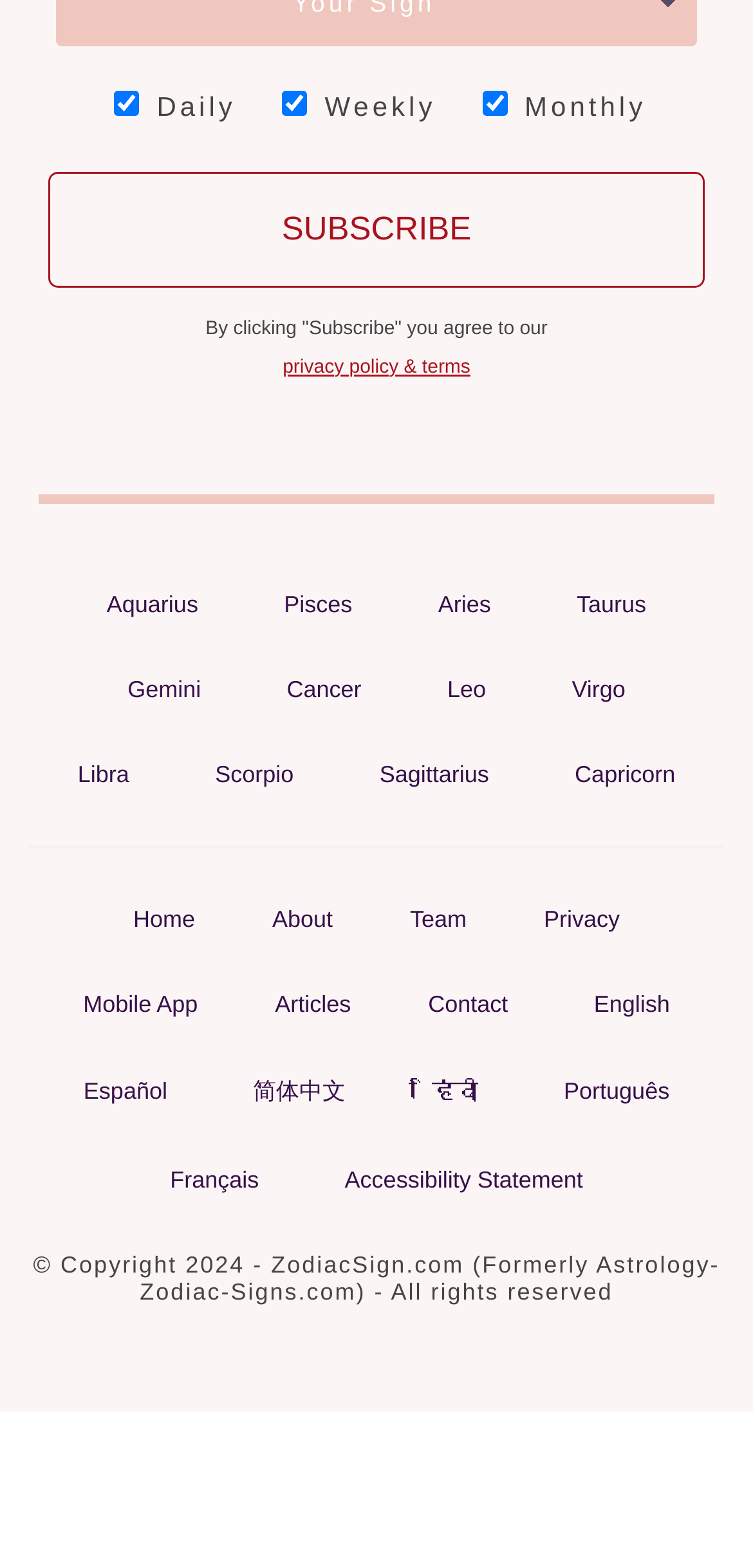Locate the bounding box coordinates of the element I should click to achieve the following instruction: "Read the privacy policy and terms".

[0.286, 0.21, 0.714, 0.247]